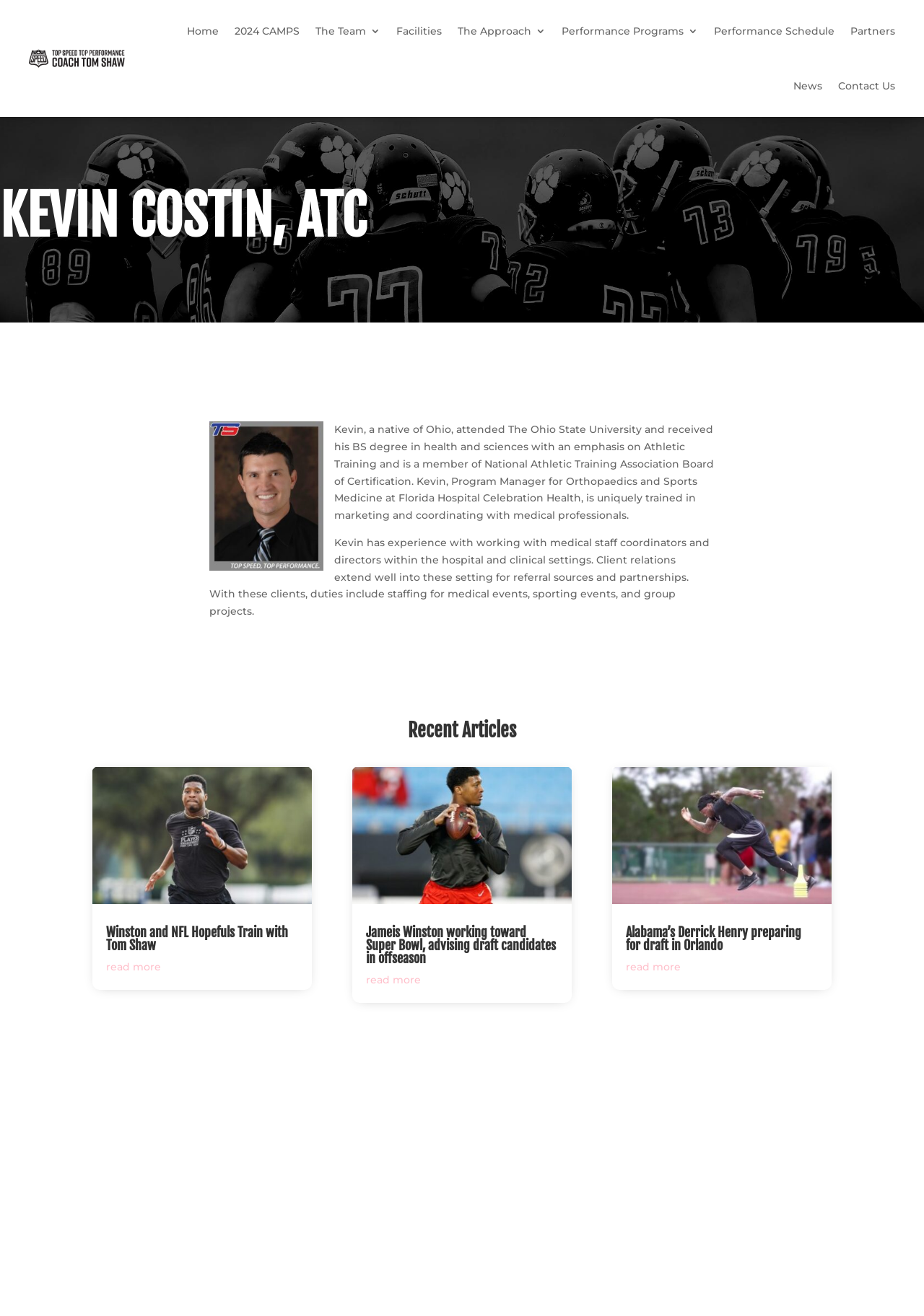Answer this question in one word or a short phrase: How many links are in the top navigation menu?

8